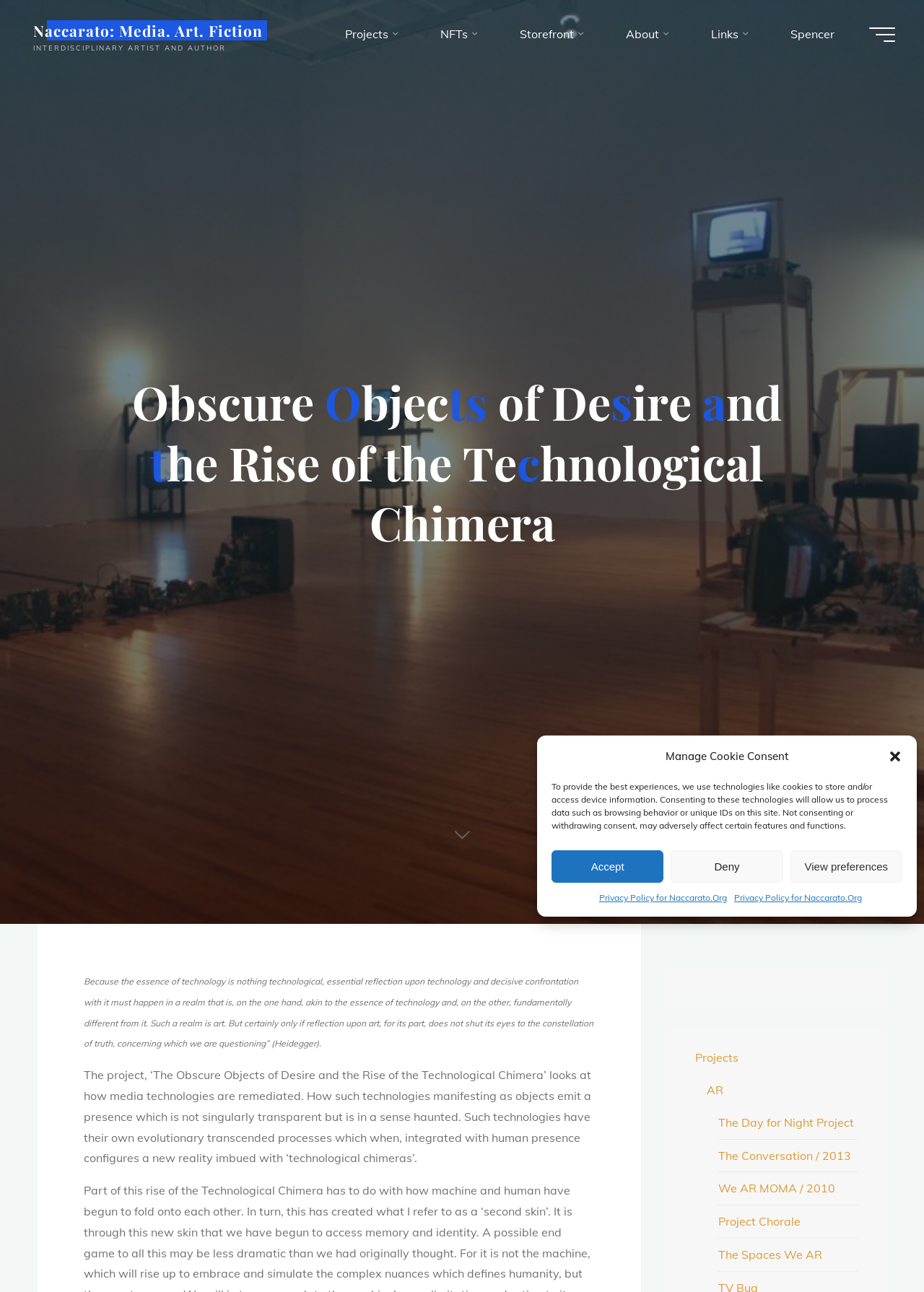Give a one-word or phrase response to the following question: What is the type of the top menu?

Navigation